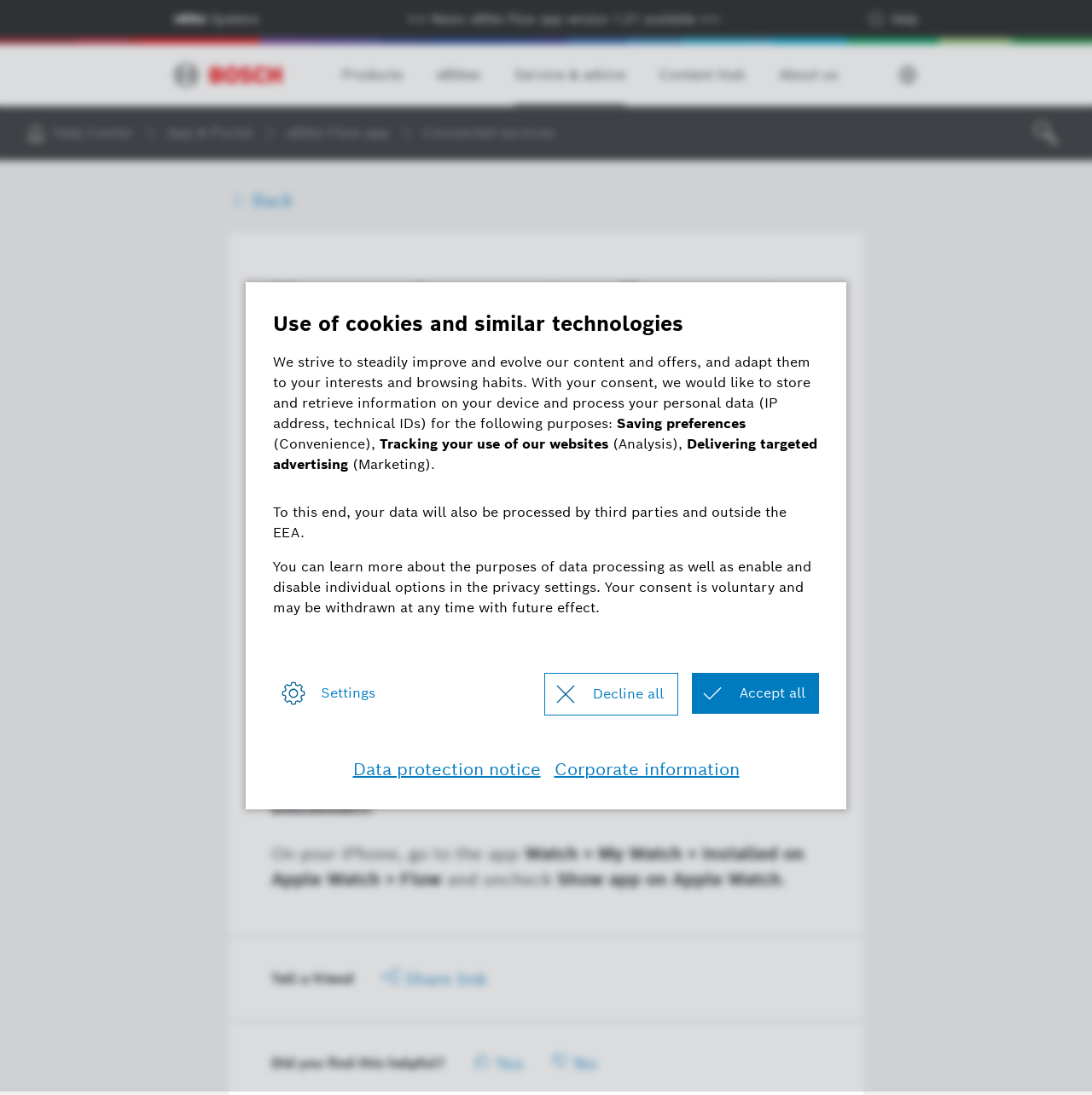Locate the bounding box coordinates of the element that needs to be clicked to carry out the instruction: "Click on 'eBike Systems'". The coordinates should be given as four float numbers ranging from 0 to 1, i.e., [left, top, right, bottom].

[0.159, 0.009, 0.237, 0.025]